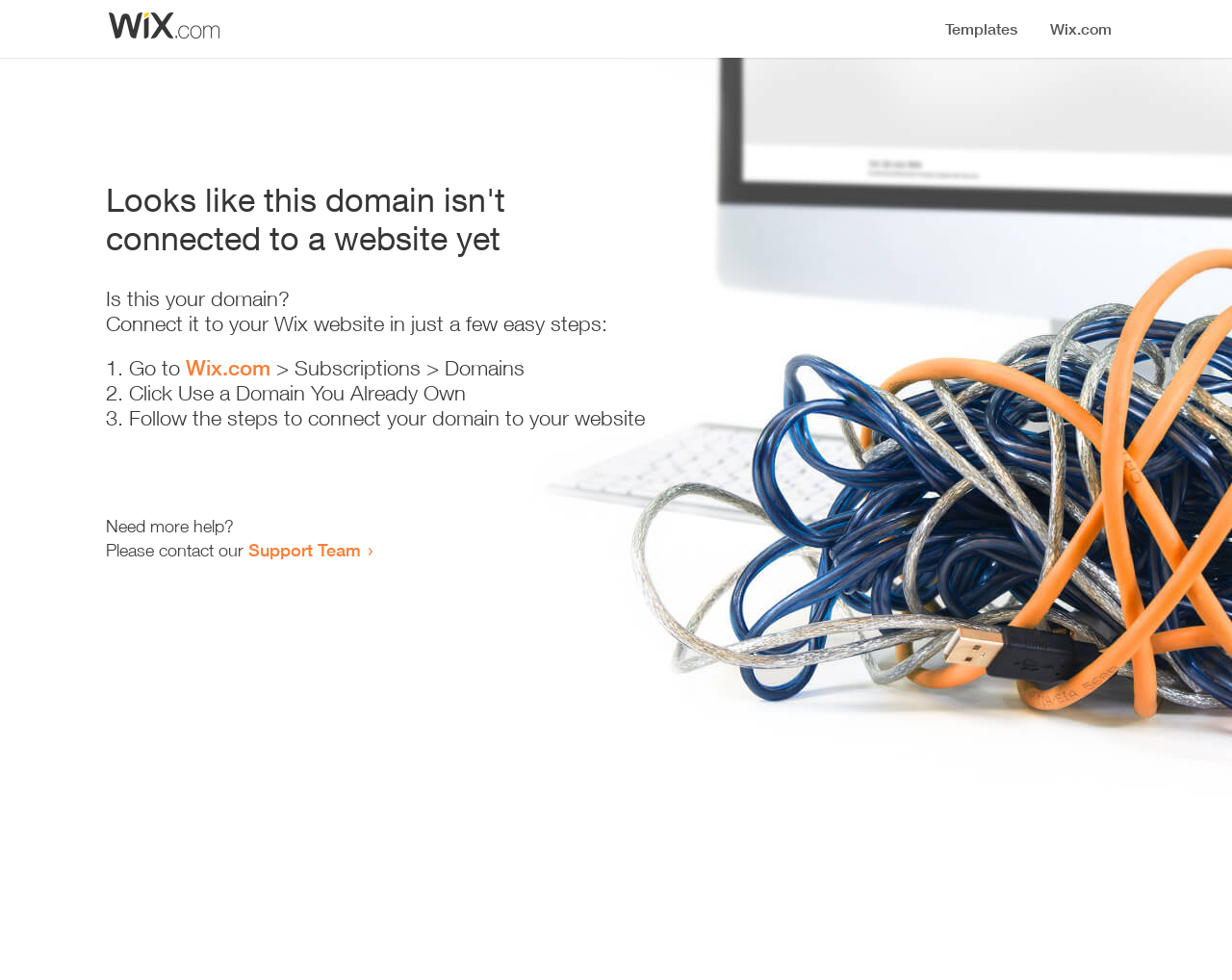Elaborate on the information and visuals displayed on the webpage.

The webpage appears to be an error page, indicating that a domain is not connected to a website yet. At the top, there is a small image, likely a logo or icon. Below the image, a prominent heading reads "Looks like this domain isn't connected to a website yet". 

Underneath the heading, there is a series of instructions to connect the domain to a Wix website. The instructions are divided into three steps, each marked with a numbered list marker (1., 2., and 3.). The first step involves going to Wix.com, followed by navigating to the Subscriptions and Domains section. The second step is to click "Use a Domain You Already Own", and the third step is to follow the instructions to connect the domain to the website.

At the bottom of the page, there is a section offering additional help. It starts with the text "Need more help?" and provides a link to contact the Support Team.